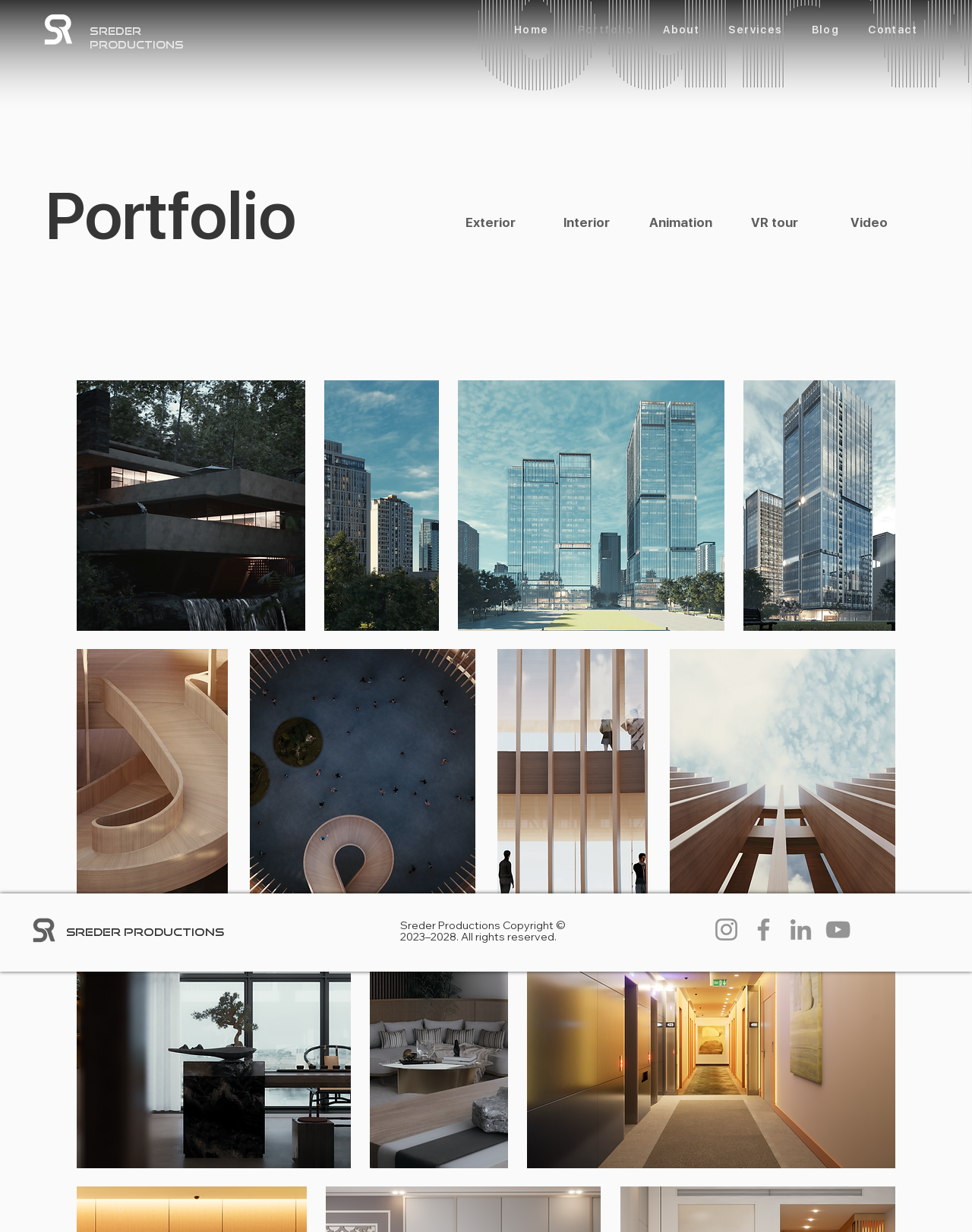Locate the bounding box coordinates of the area you need to click to fulfill this instruction: 'Explore the 'Portfolio' section'. The coordinates must be in the form of four float numbers ranging from 0 to 1: [left, top, right, bottom].

[0.583, 0.013, 0.664, 0.036]